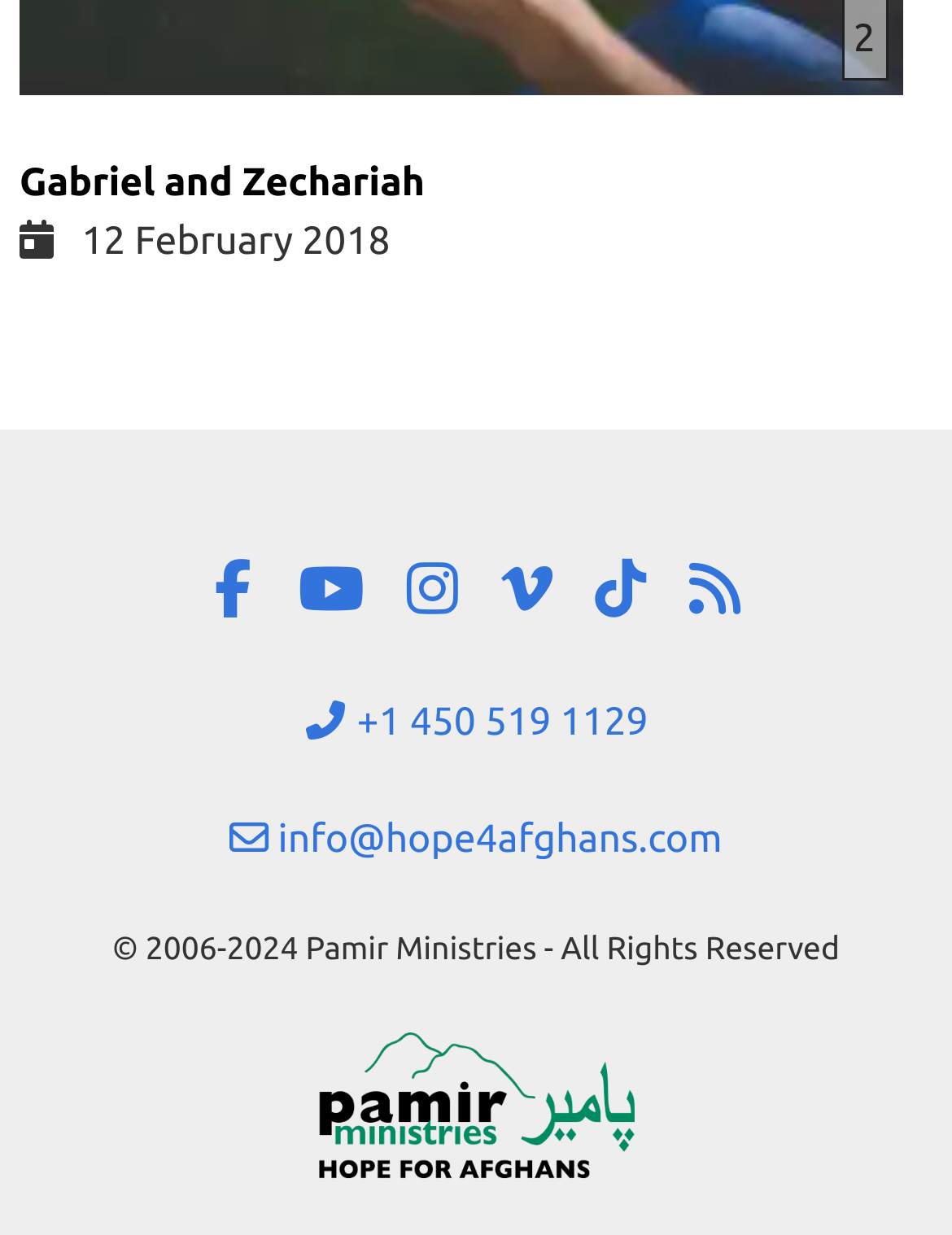What is the email address mentioned on the webpage?
Based on the screenshot, give a detailed explanation to answer the question.

I found the email address 'info@hope4afghans.com' mentioned on the webpage, which is located at the bottom section of the page, above the copyright information.